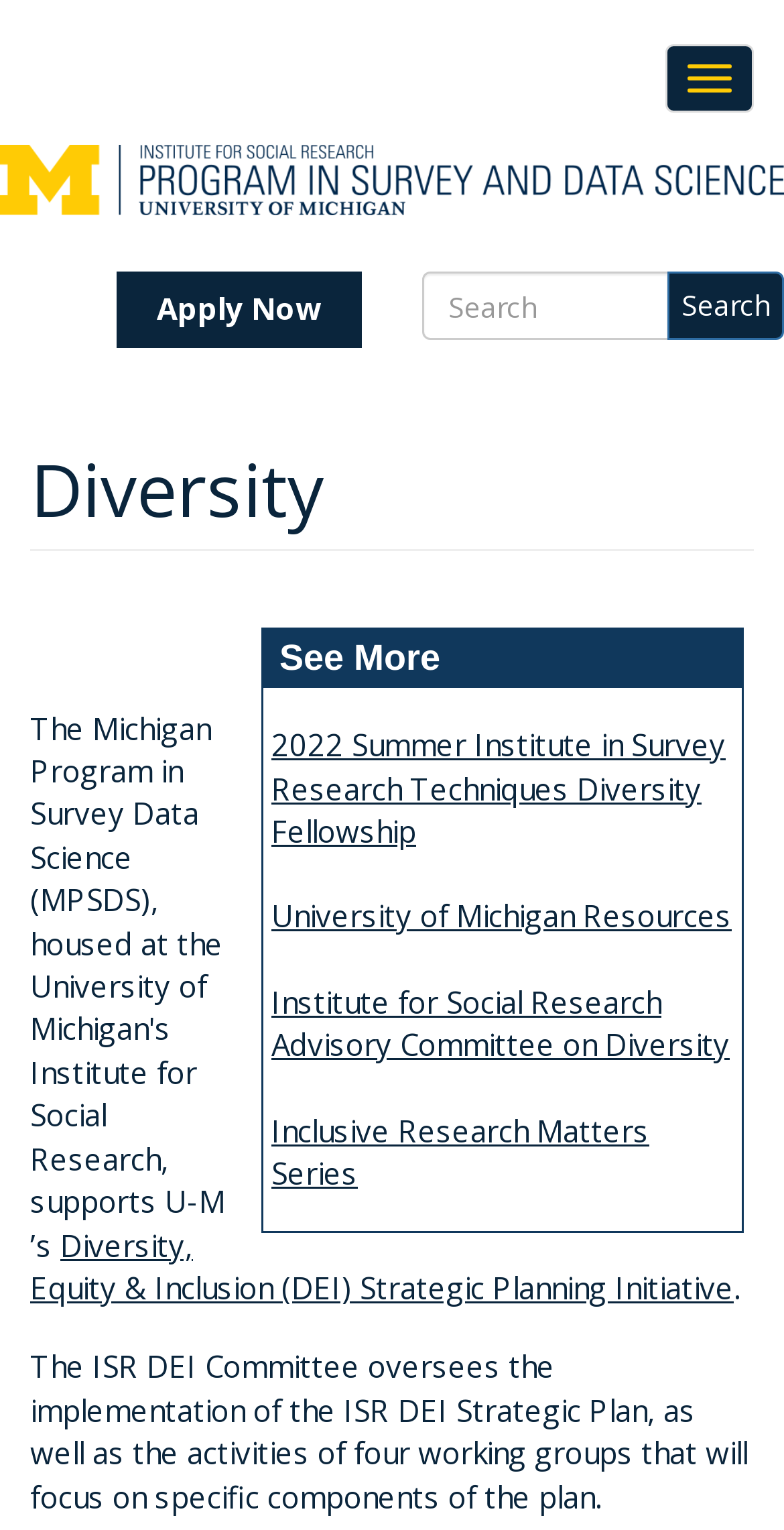Find the bounding box coordinates of the clickable region needed to perform the following instruction: "Search for a movie". The coordinates should be provided as four float numbers between 0 and 1, i.e., [left, top, right, bottom].

None